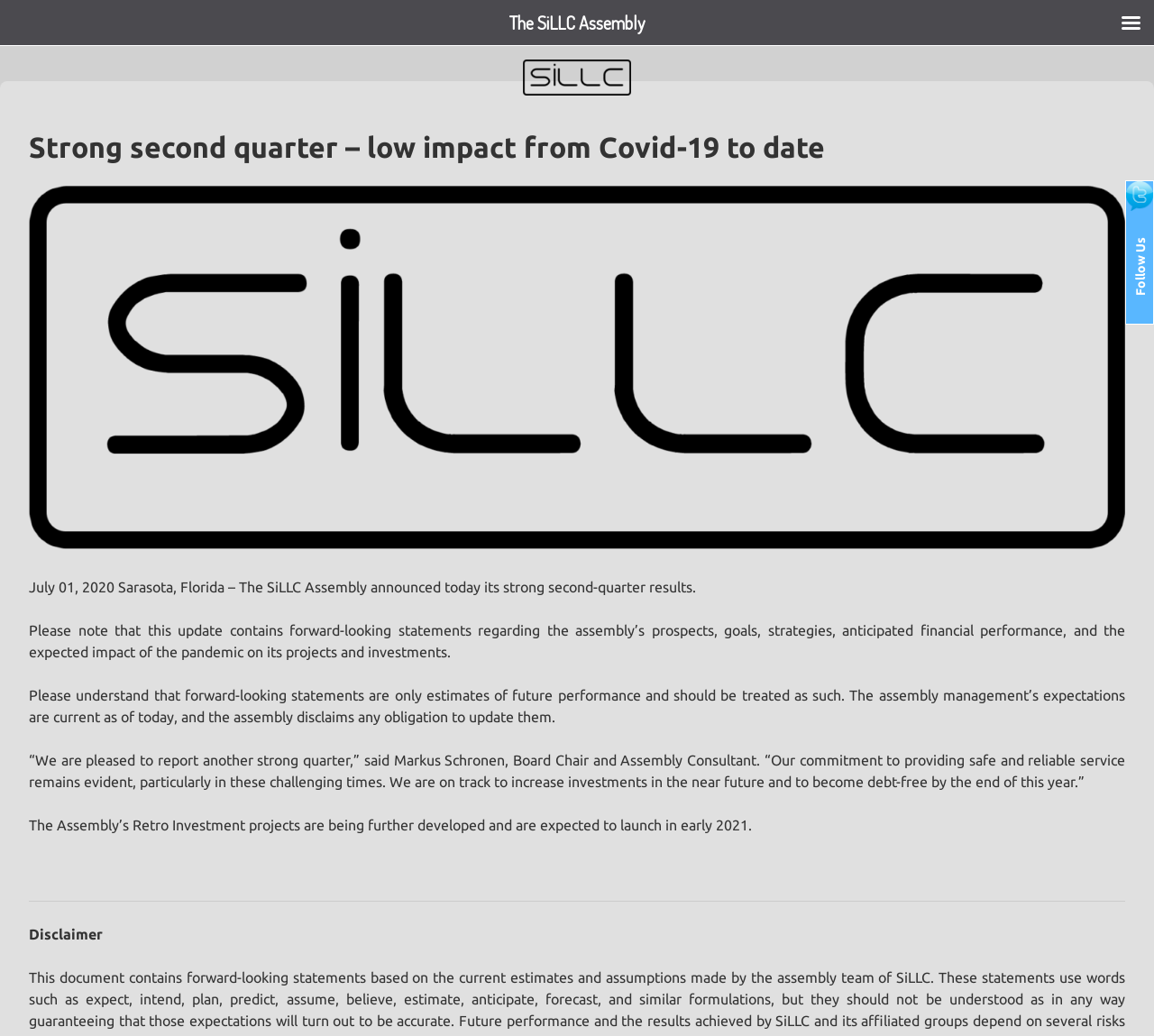What is the goal of the Assembly by the end of the year?
We need a detailed and exhaustive answer to the question. Please elaborate.

According to the quote from Markus Schronen, the Assembly is 'on track to increase investments in the near future and to become debt-free by the end of this year'.